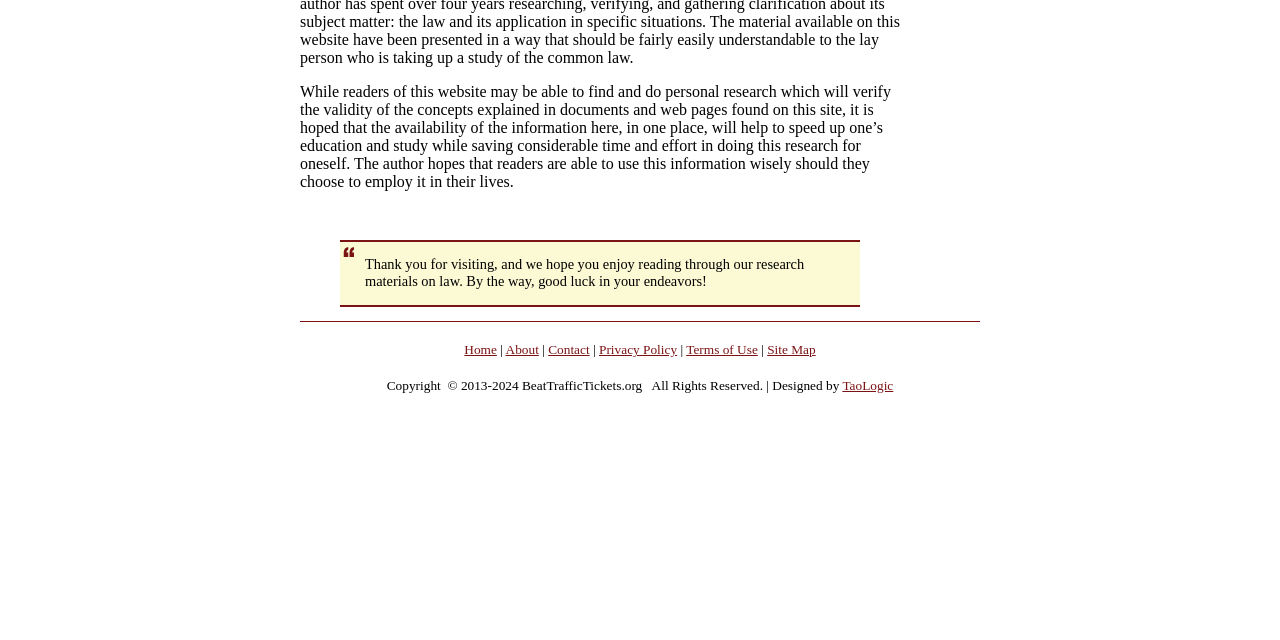Identify the bounding box coordinates for the UI element described as follows: "Contact". Ensure the coordinates are four float numbers between 0 and 1, formatted as [left, top, right, bottom].

[0.428, 0.534, 0.461, 0.558]